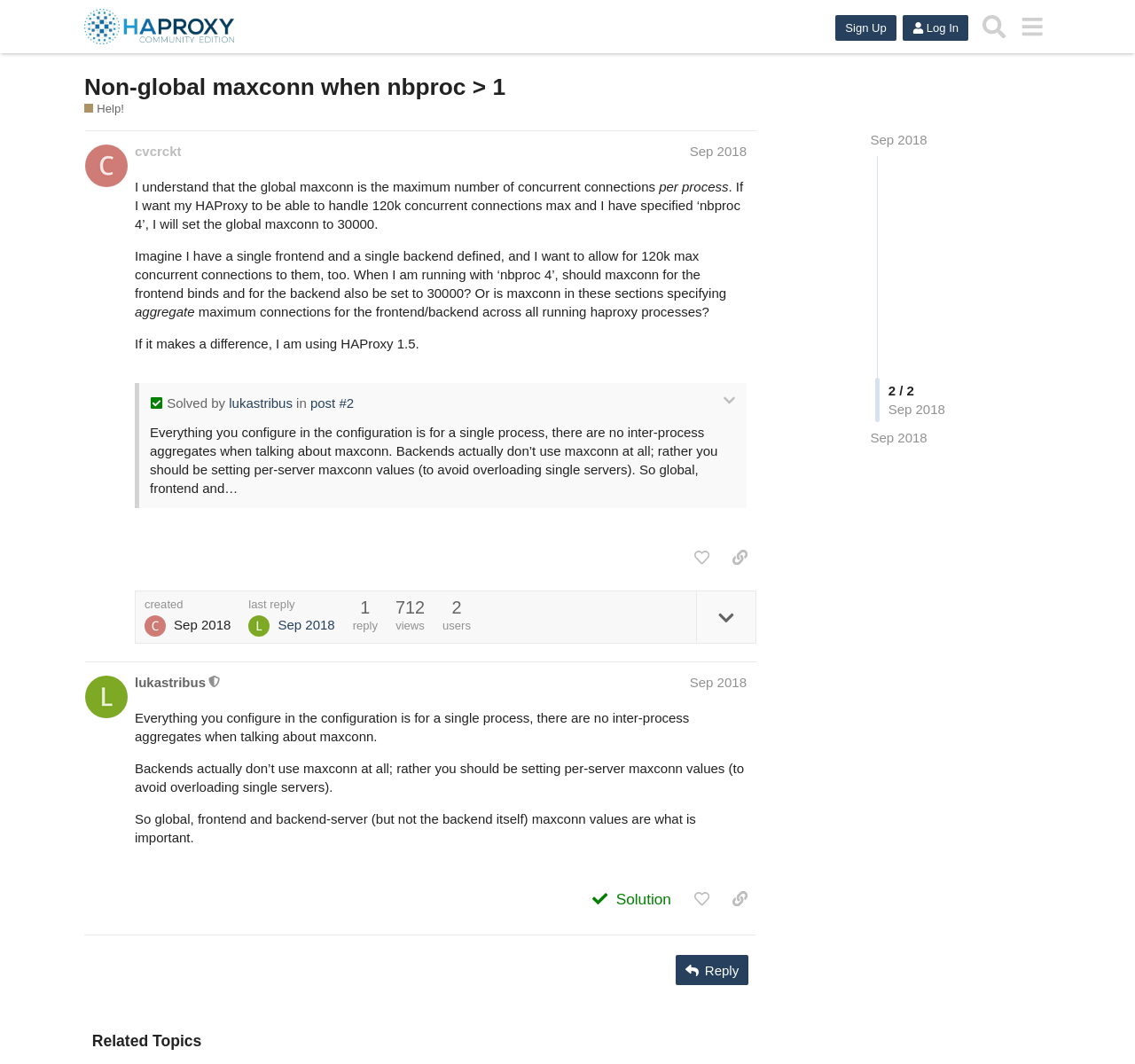Look at the image and answer the question in detail:
How many views does the topic have?

The topic has 712 views, as shown in the text '712 views' at the bottom of the page.